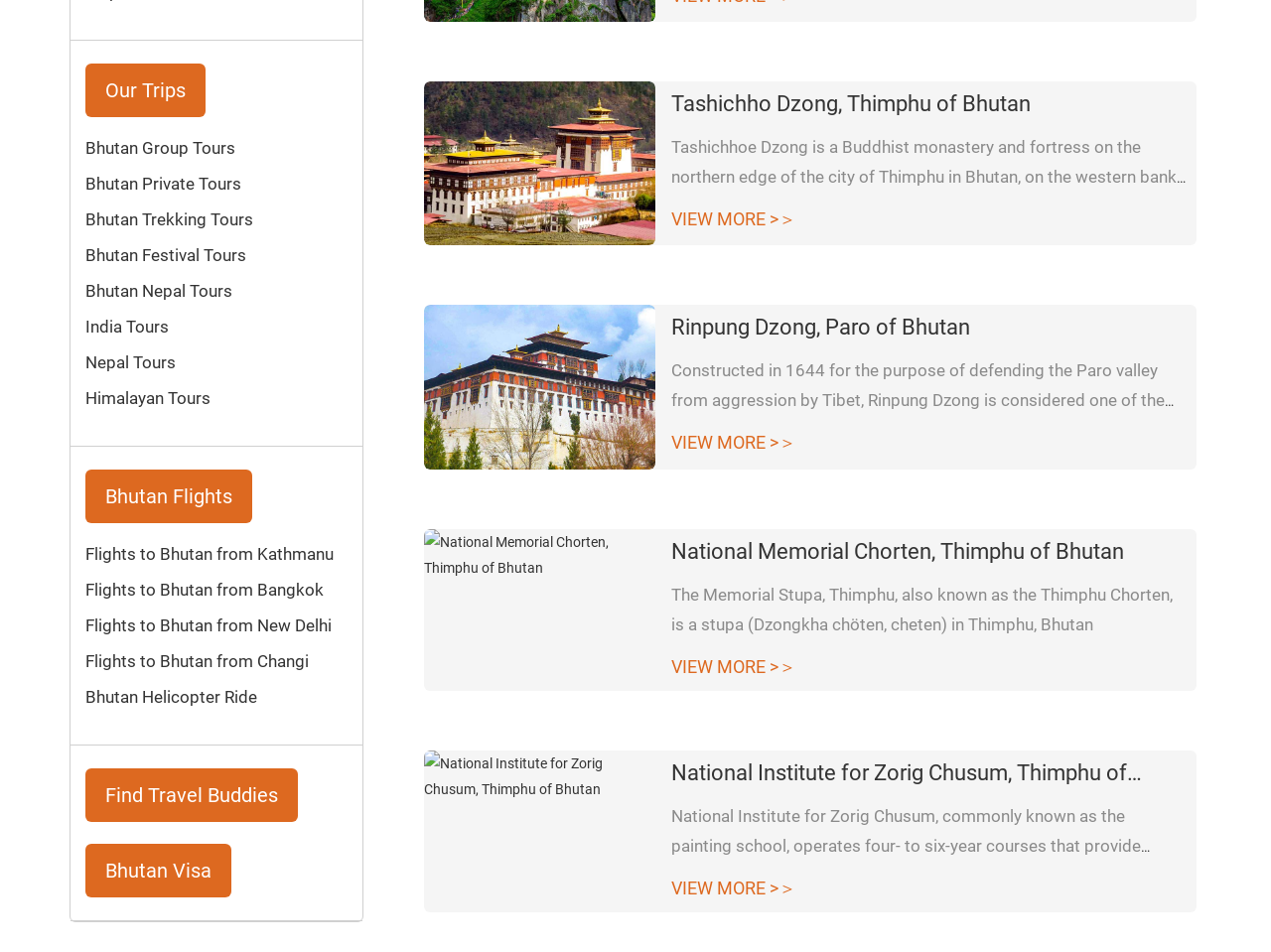What type of tours are offered in Bhutan?
Using the details shown in the screenshot, provide a comprehensive answer to the question.

Based on the links provided on the webpage, it can be inferred that the website offers various types of tours in Bhutan, including Group Tours, Private Tours, Trekking Tours, Festival Tours, and Nepal Tours.